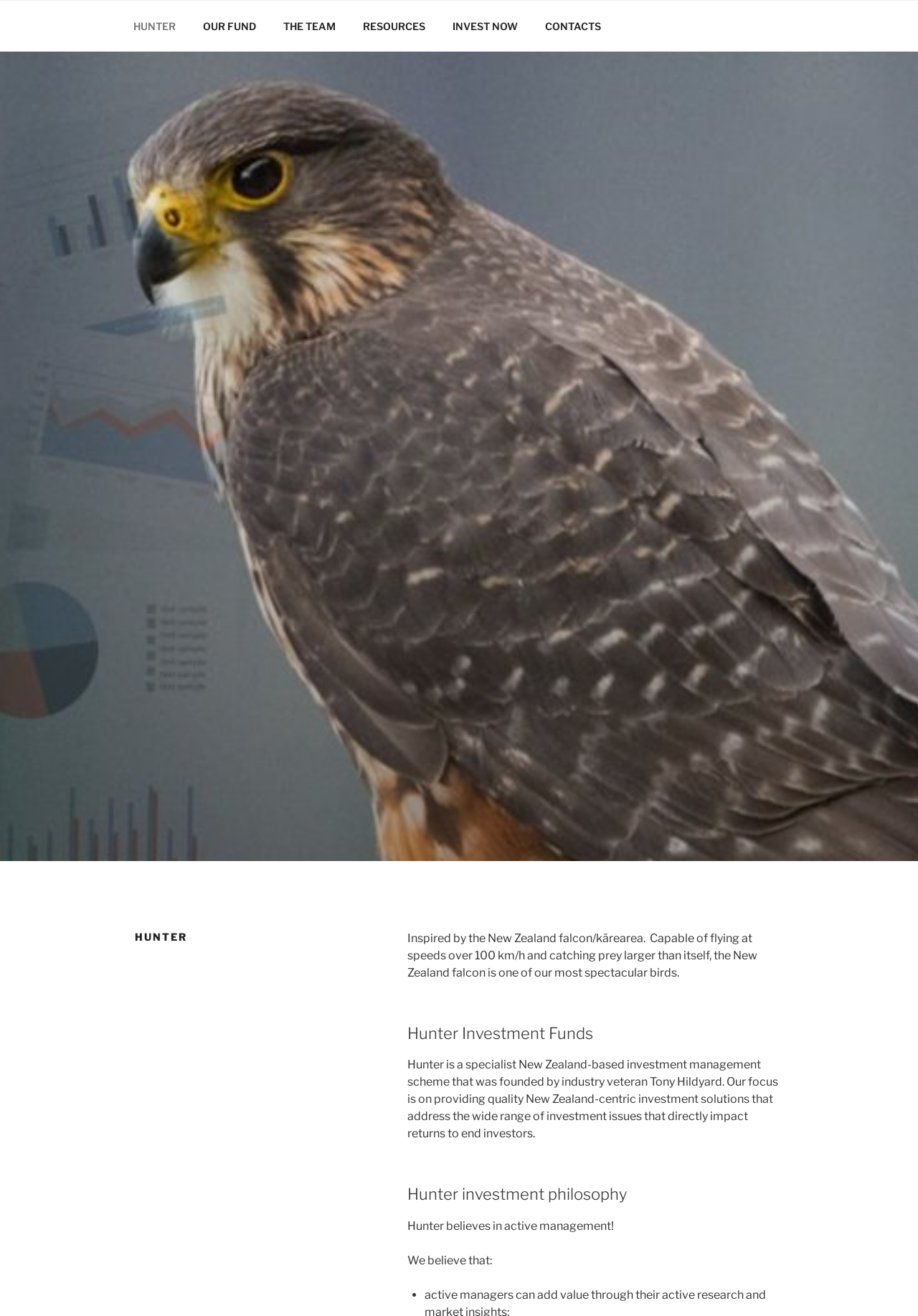From the webpage screenshot, identify the region described by THE TEAM. Provide the bounding box coordinates as (top-left x, top-left y, bottom-right x, bottom-right y), with each value being a floating point number between 0 and 1.

[0.295, 0.006, 0.379, 0.033]